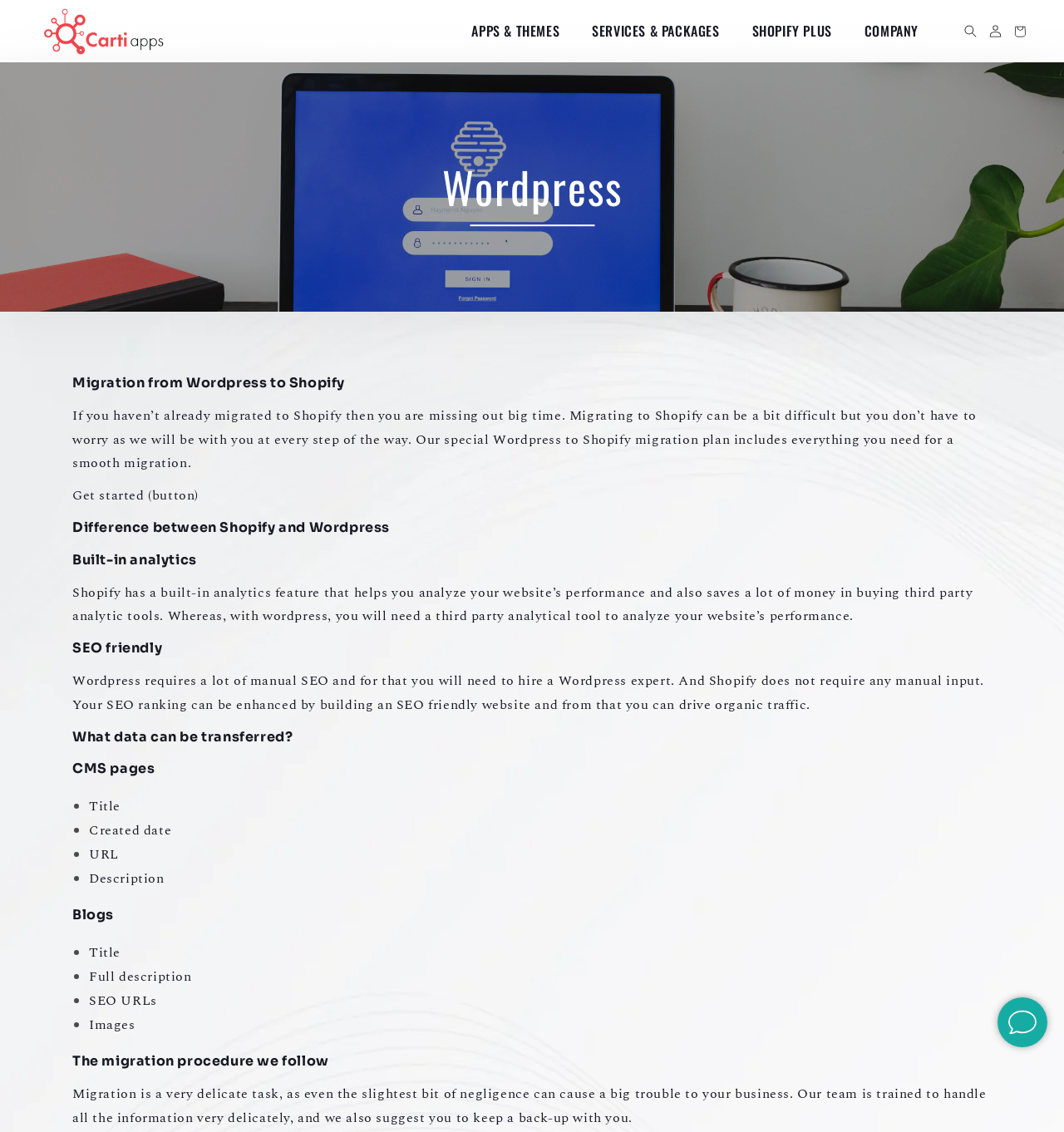Using the description: "aria-label="Search"", identify the bounding box of the corresponding UI element in the screenshot.

[0.9, 0.017, 0.923, 0.039]